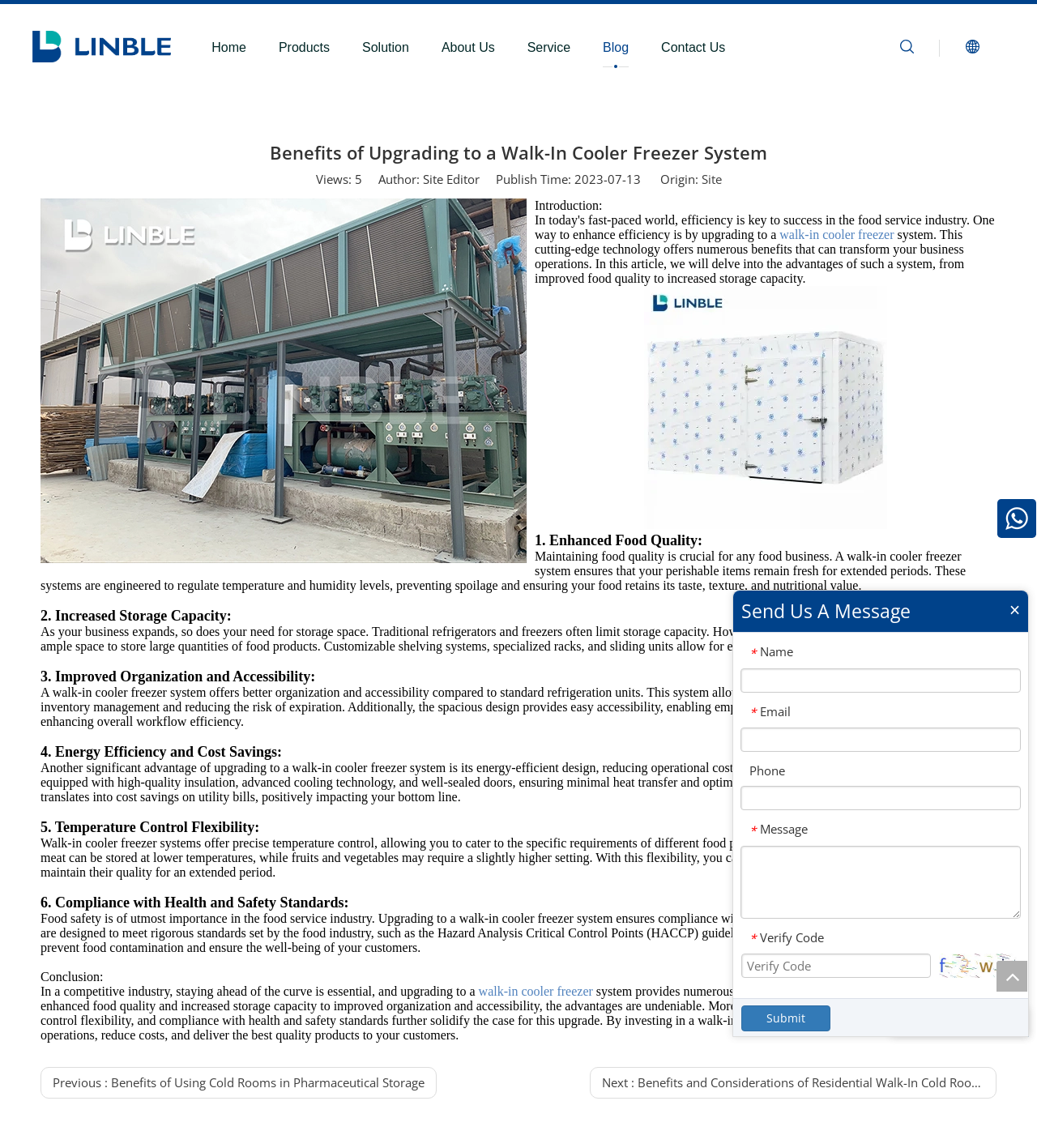Kindly determine the bounding box coordinates for the area that needs to be clicked to execute this instruction: "Read the article about '6 Best Heavy-Duty Resistance Bands for Power & Strength Review 2024'".

None